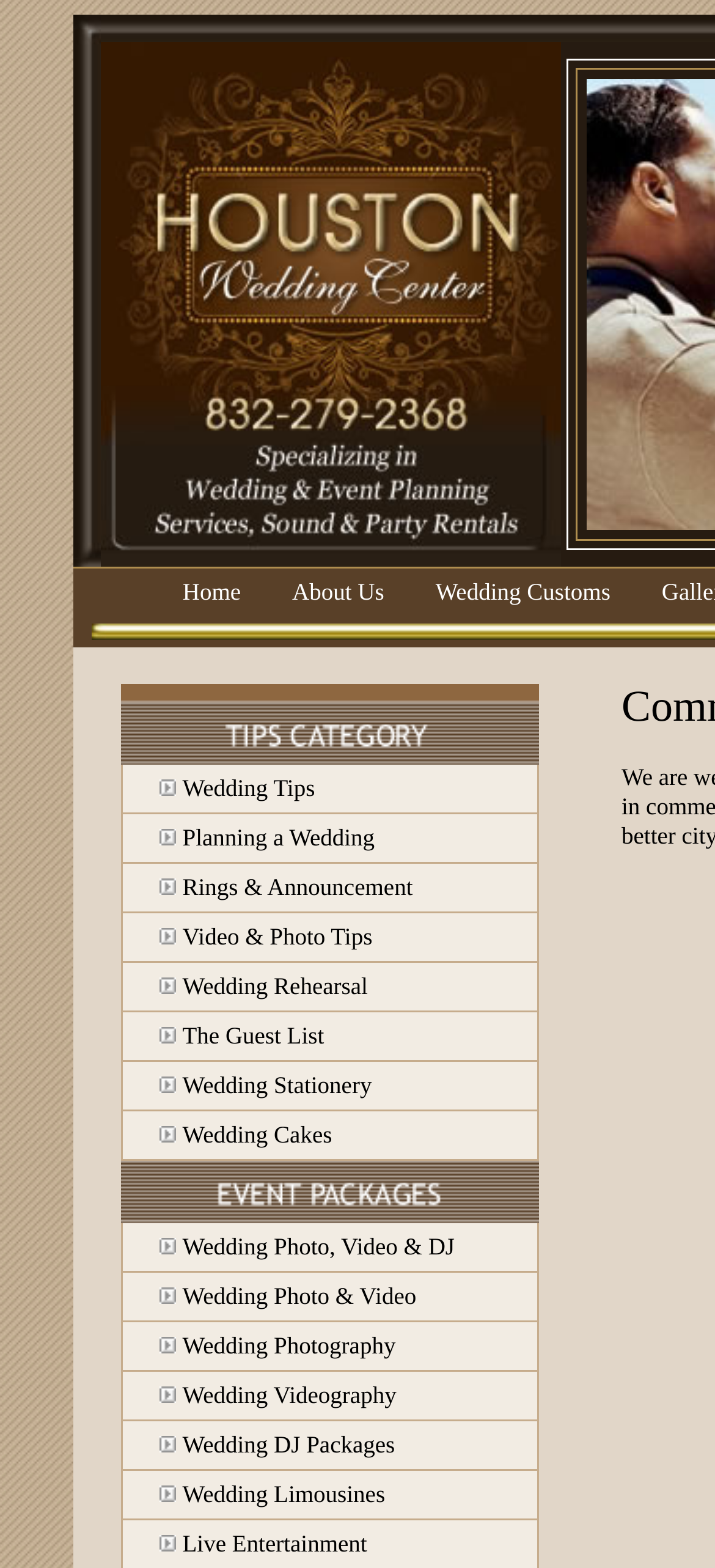What is the last topic in the grid?
Please answer the question with as much detail and depth as you can.

I looked at the grid structure and found that the last row has a grid cell with the text 'Wedding Photo & Video'. Therefore, the last topic in the grid is Wedding Photo & Video.